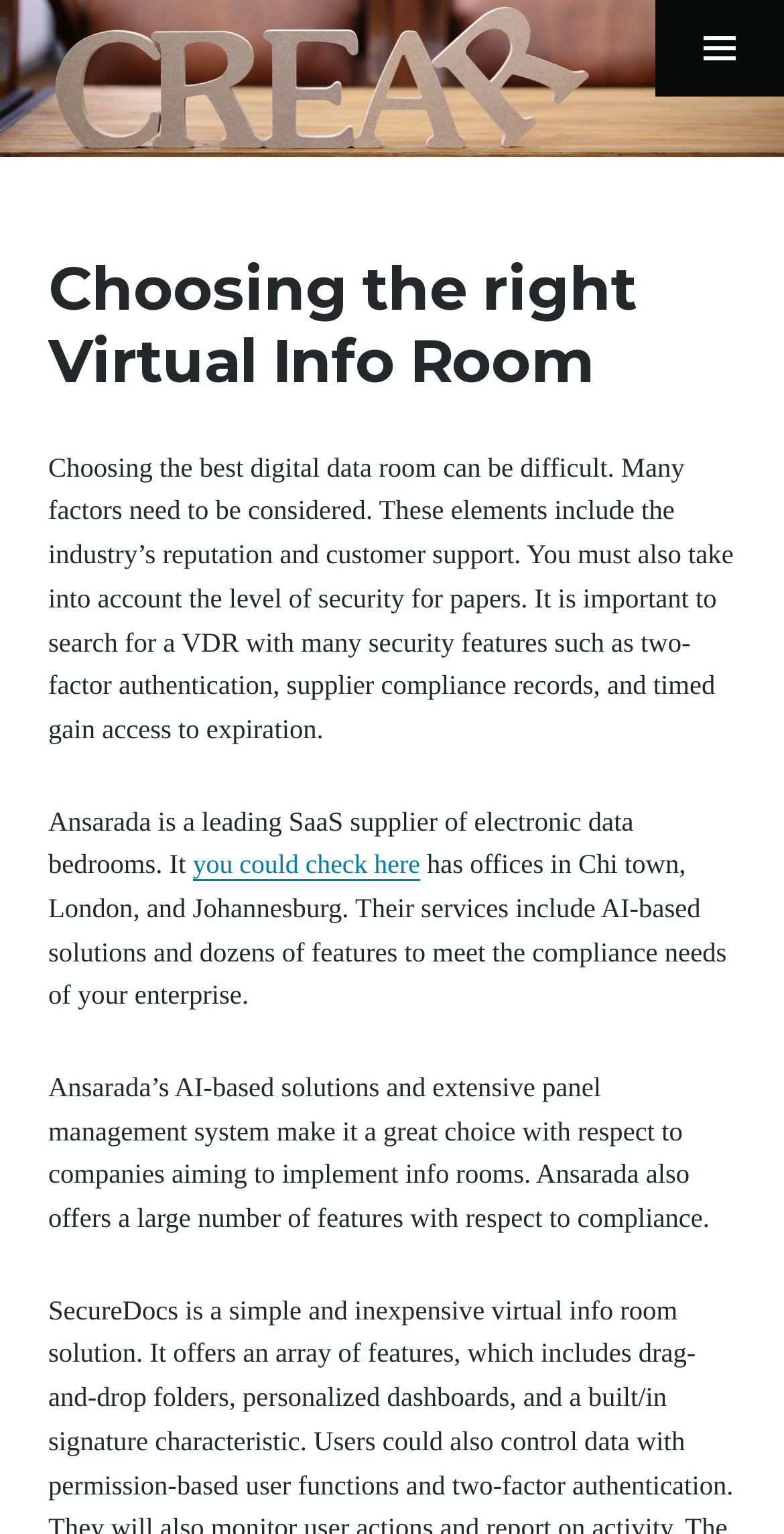Please determine the bounding box coordinates for the element with the description: "alt="crear de 千里堂"".

[0.0, 0.039, 1.0, 0.06]